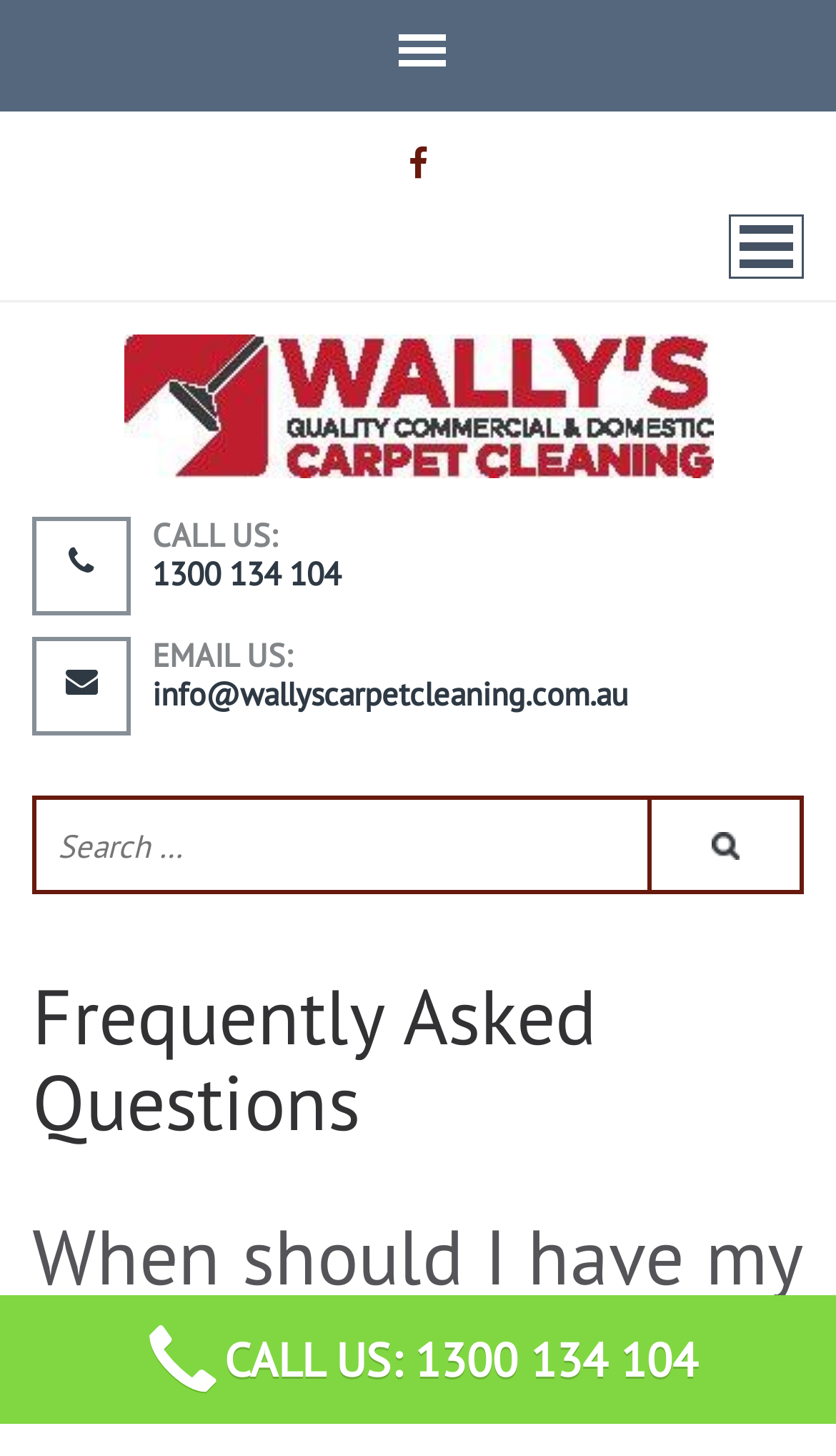Bounding box coordinates are to be given in the format (top-left x, top-left y, bottom-right x, bottom-right y). All values must be floating point numbers between 0 and 1. Provide the bounding box coordinate for the UI element described as: contact us

None